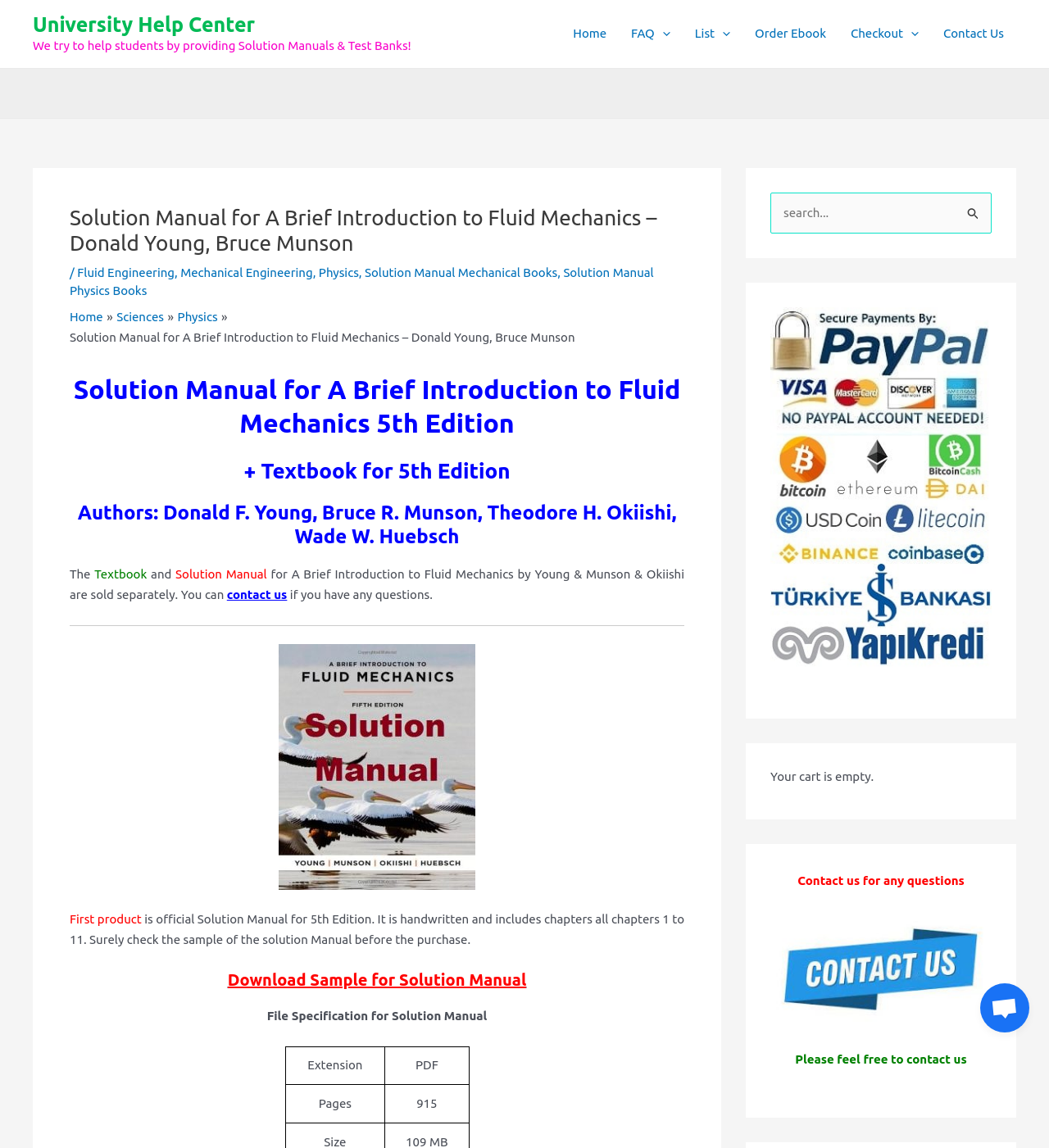Please determine the bounding box coordinates of the element to click in order to execute the following instruction: "Download the sample for the solution manual". The coordinates should be four float numbers between 0 and 1, specified as [left, top, right, bottom].

[0.217, 0.845, 0.502, 0.861]